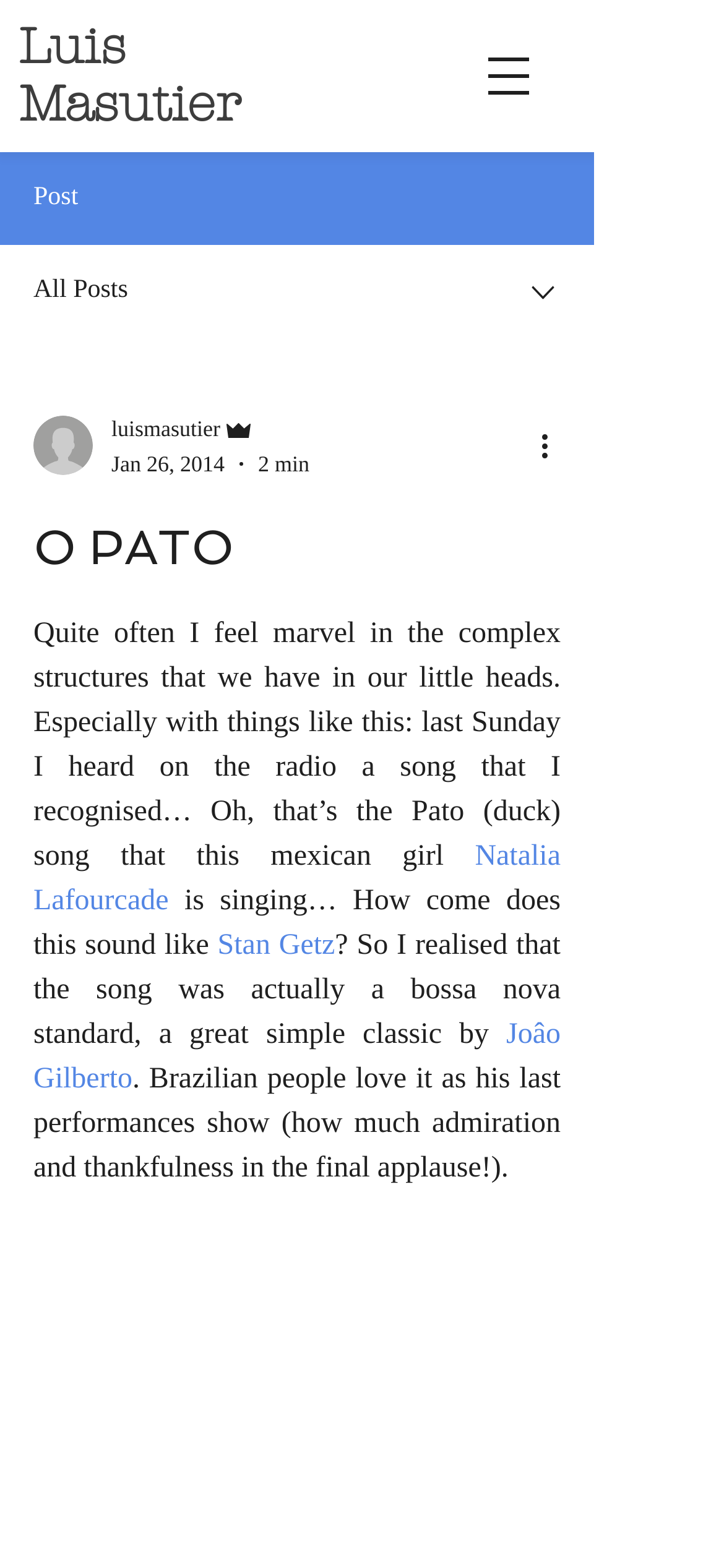Determine the coordinates of the bounding box that should be clicked to complete the instruction: "View more actions". The coordinates should be represented by four float numbers between 0 and 1: [left, top, right, bottom].

[0.738, 0.27, 0.8, 0.298]